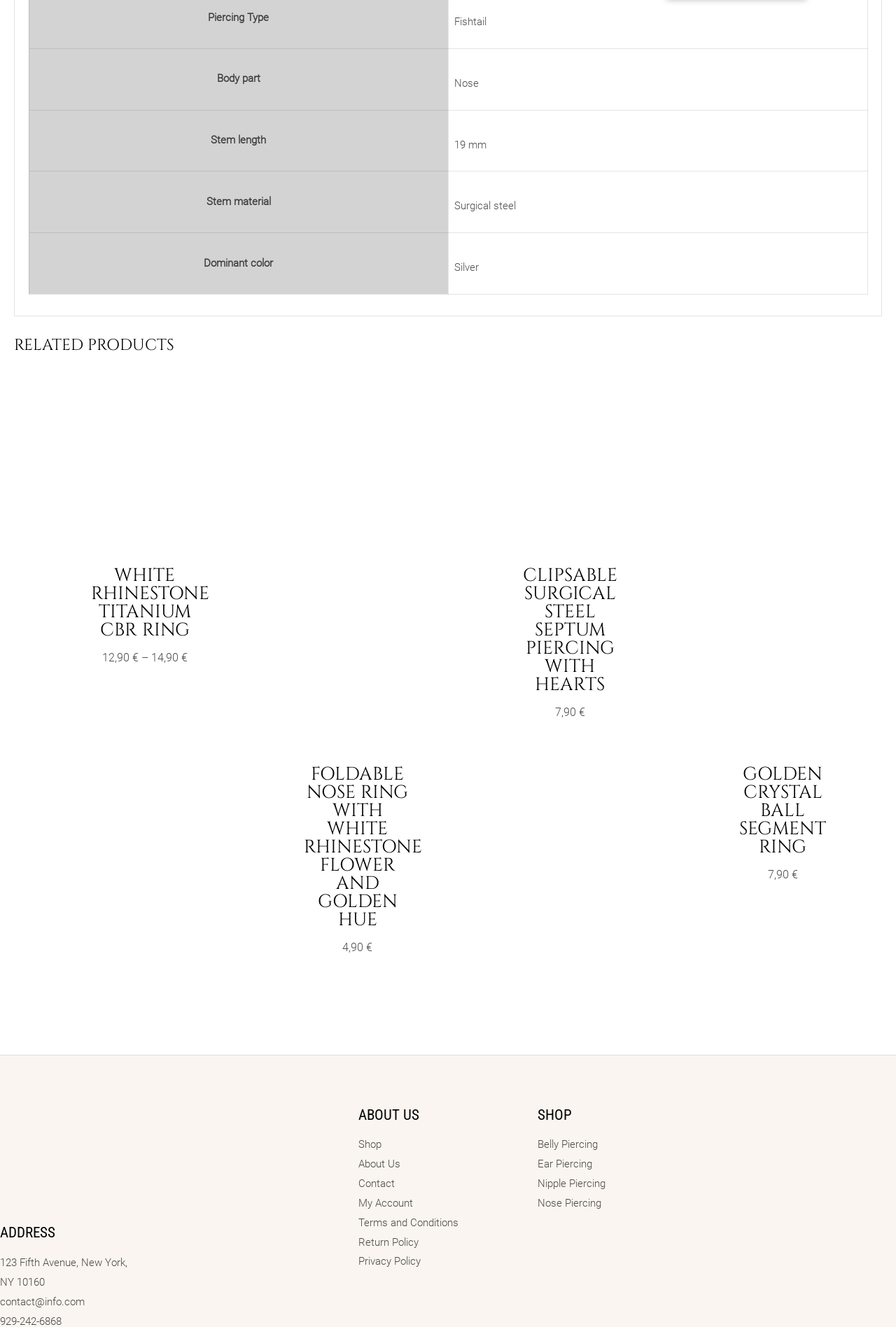Please indicate the bounding box coordinates of the element's region to be clicked to achieve the instruction: "select the Nose option". Provide the coordinates as four float numbers between 0 and 1, i.e., [left, top, right, bottom].

[0.5, 0.037, 0.968, 0.083]